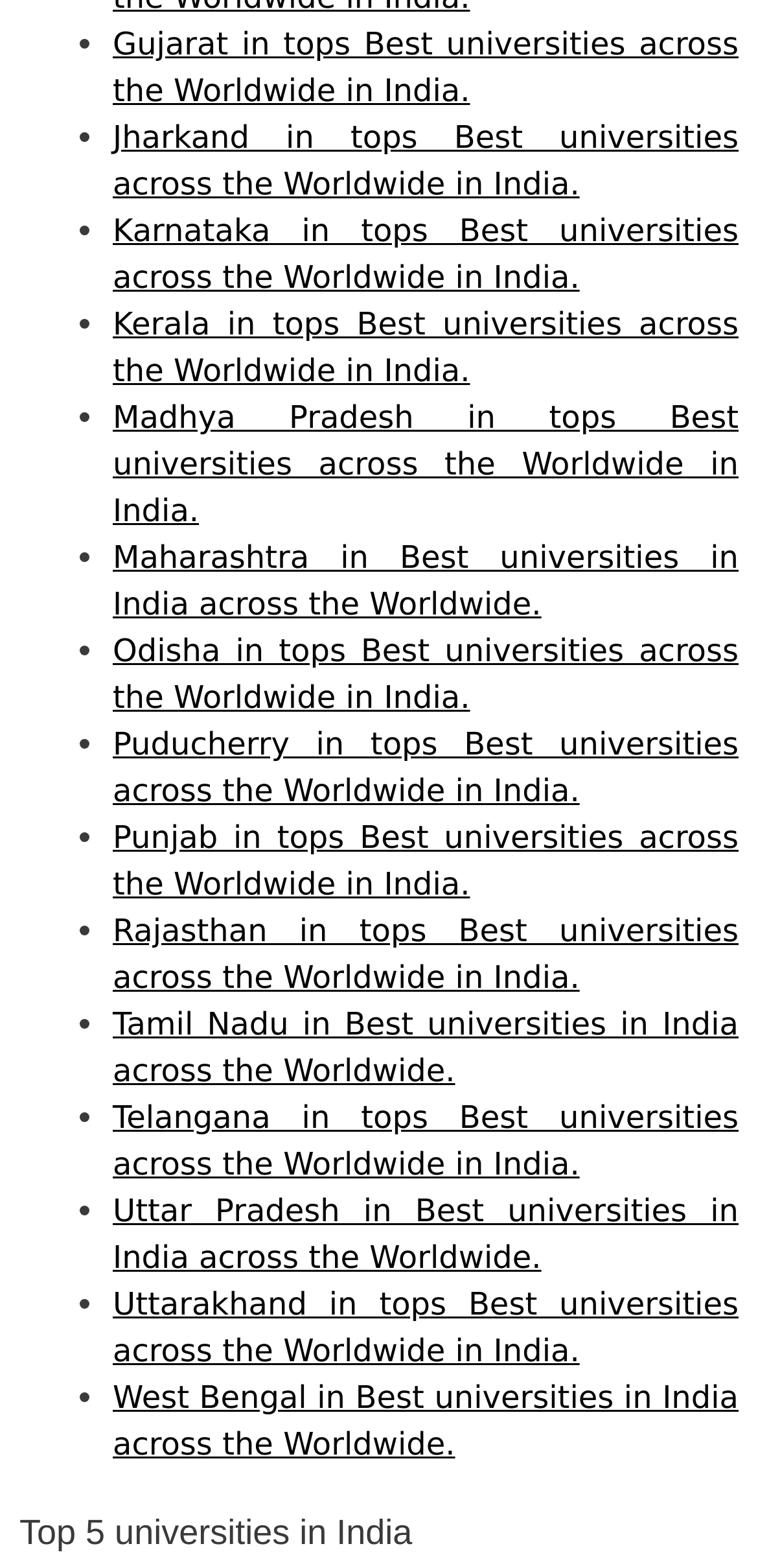Determine the bounding box coordinates of the section to be clicked to follow the instruction: "Explore Karnataka in tops Best universities across the Worldwide in India.". The coordinates should be given as four float numbers between 0 and 1, formatted as [left, top, right, bottom].

[0.149, 0.136, 0.974, 0.189]